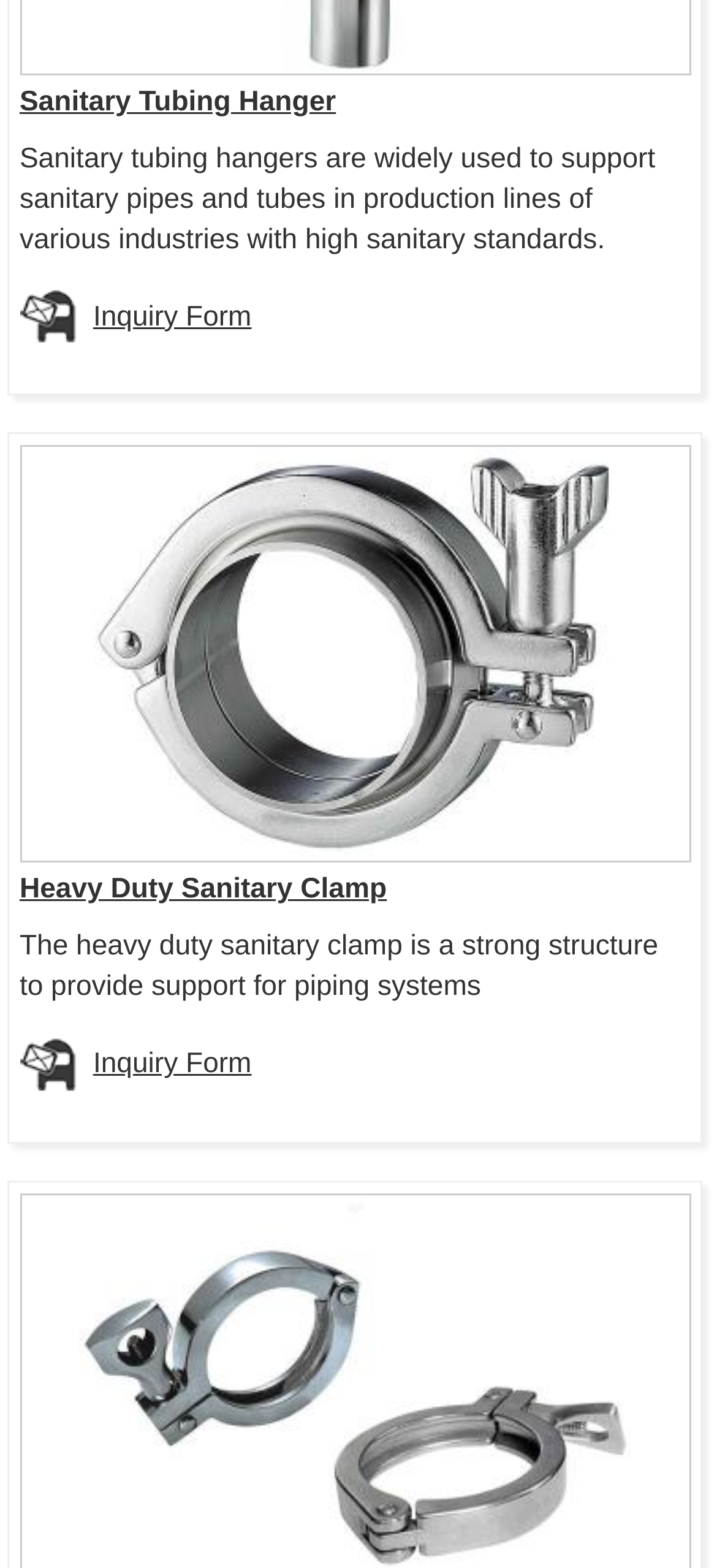What is the function of the heavy duty sanitary clamp?
Please provide an in-depth and detailed response to the question.

The text description 'The heavy duty sanitary clamp is a strong structure to provide support for piping systems' indicates that the function of the heavy duty sanitary clamp is to provide support for piping systems.